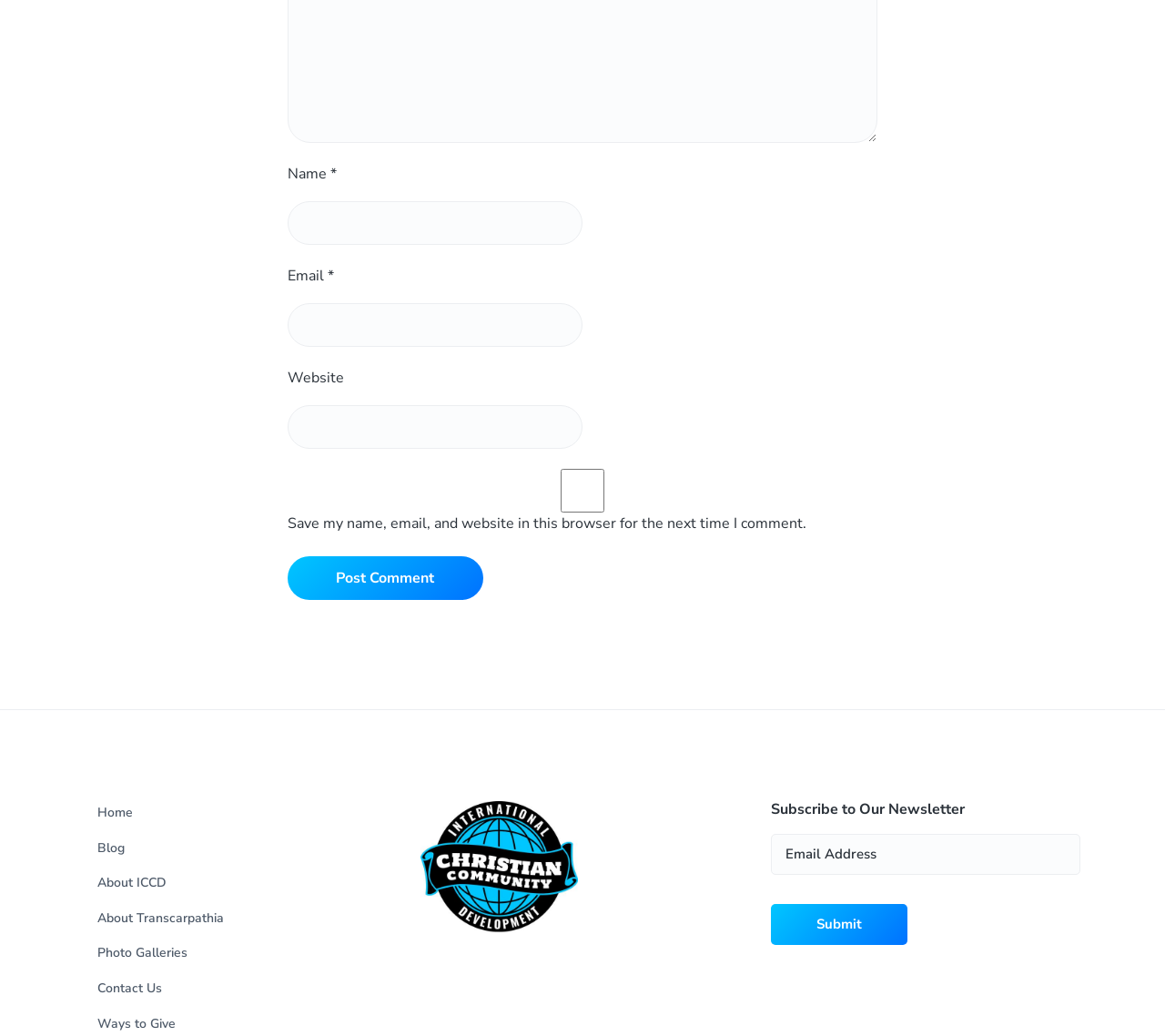Please identify the bounding box coordinates for the region that you need to click to follow this instruction: "Subscribe to the newsletter".

[0.662, 0.805, 0.927, 0.844]